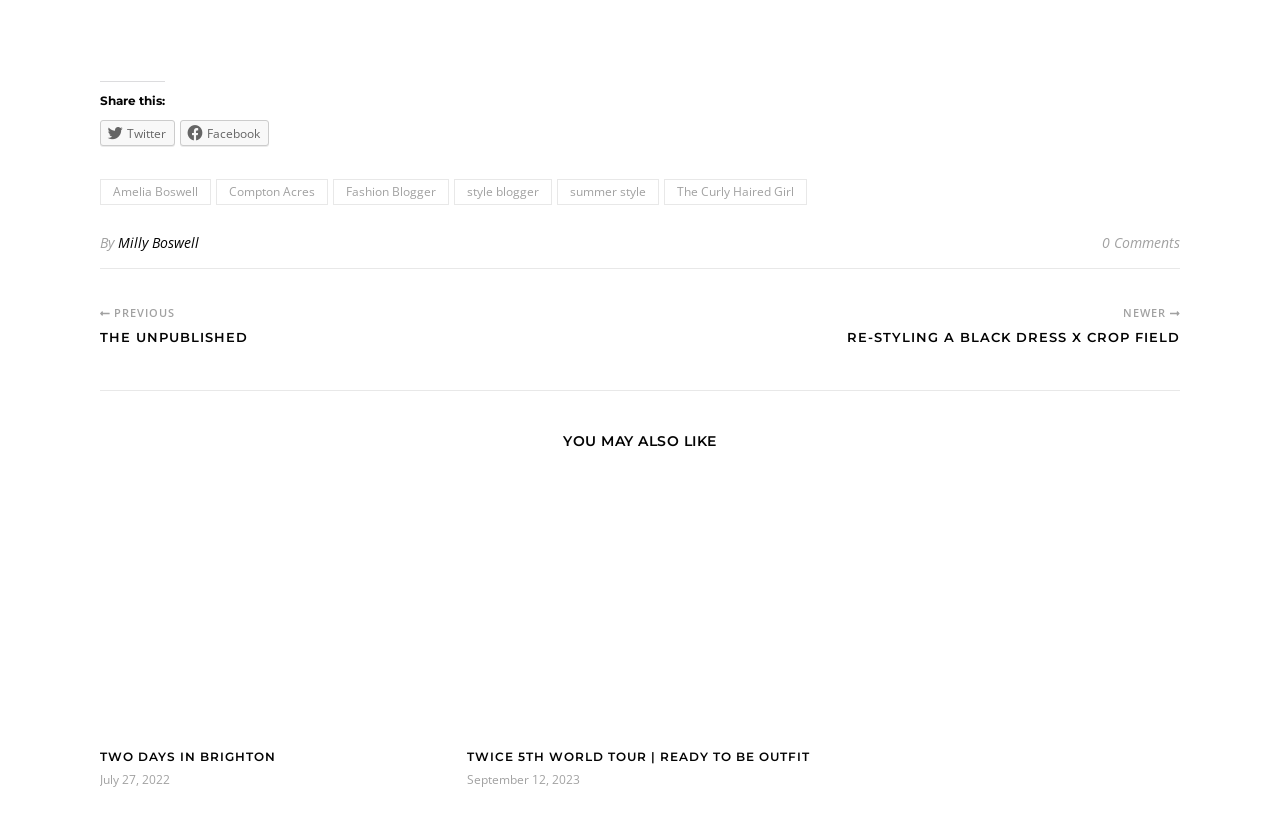Please specify the bounding box coordinates for the clickable region that will help you carry out the instruction: "Check out TWICE 5TH WORLD TOUR | READY TO BE OUTFIT".

[0.365, 0.893, 0.633, 0.911]